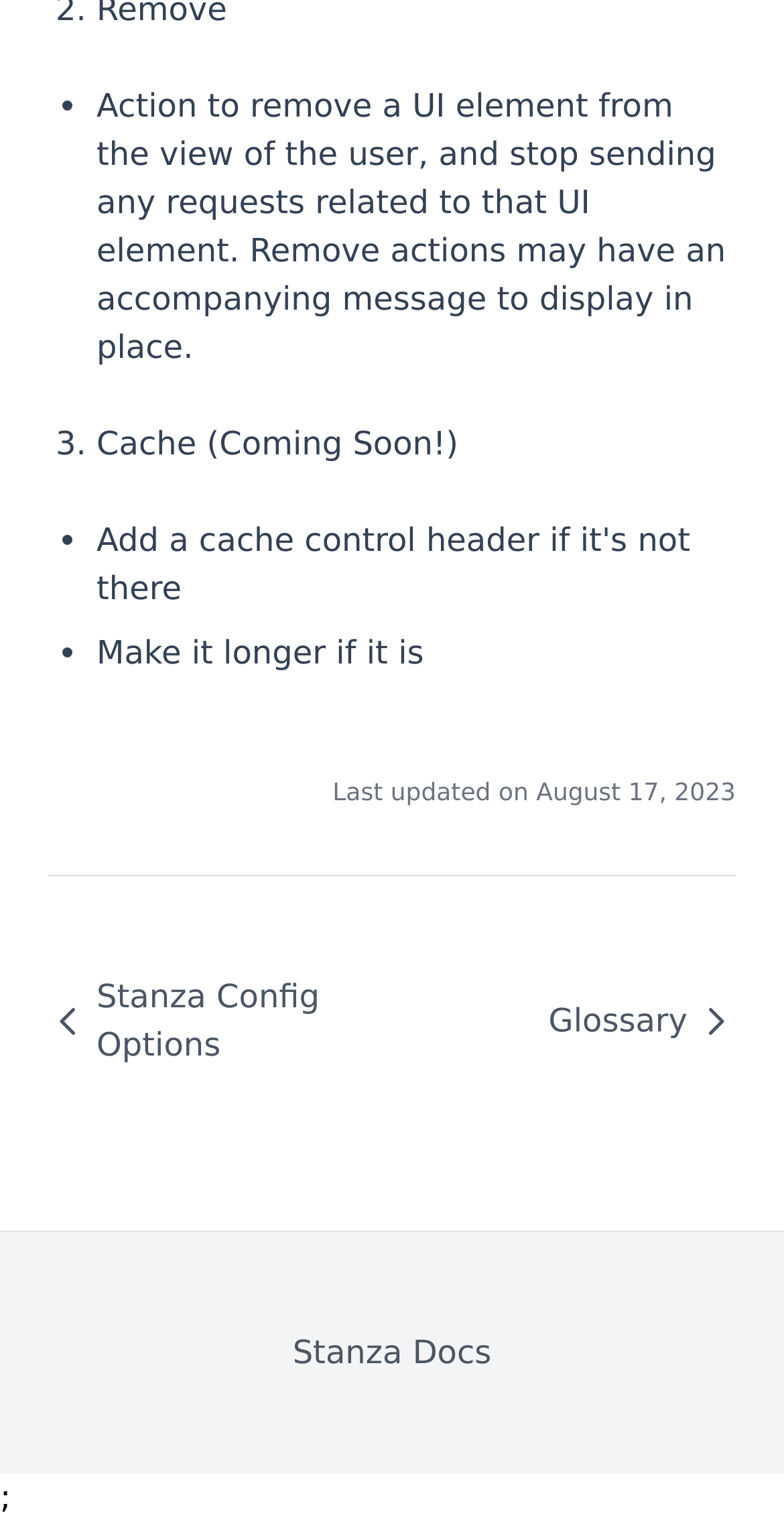Determine the bounding box for the UI element that matches this description: "Glossary".

[0.659, 0.634, 0.938, 0.708]